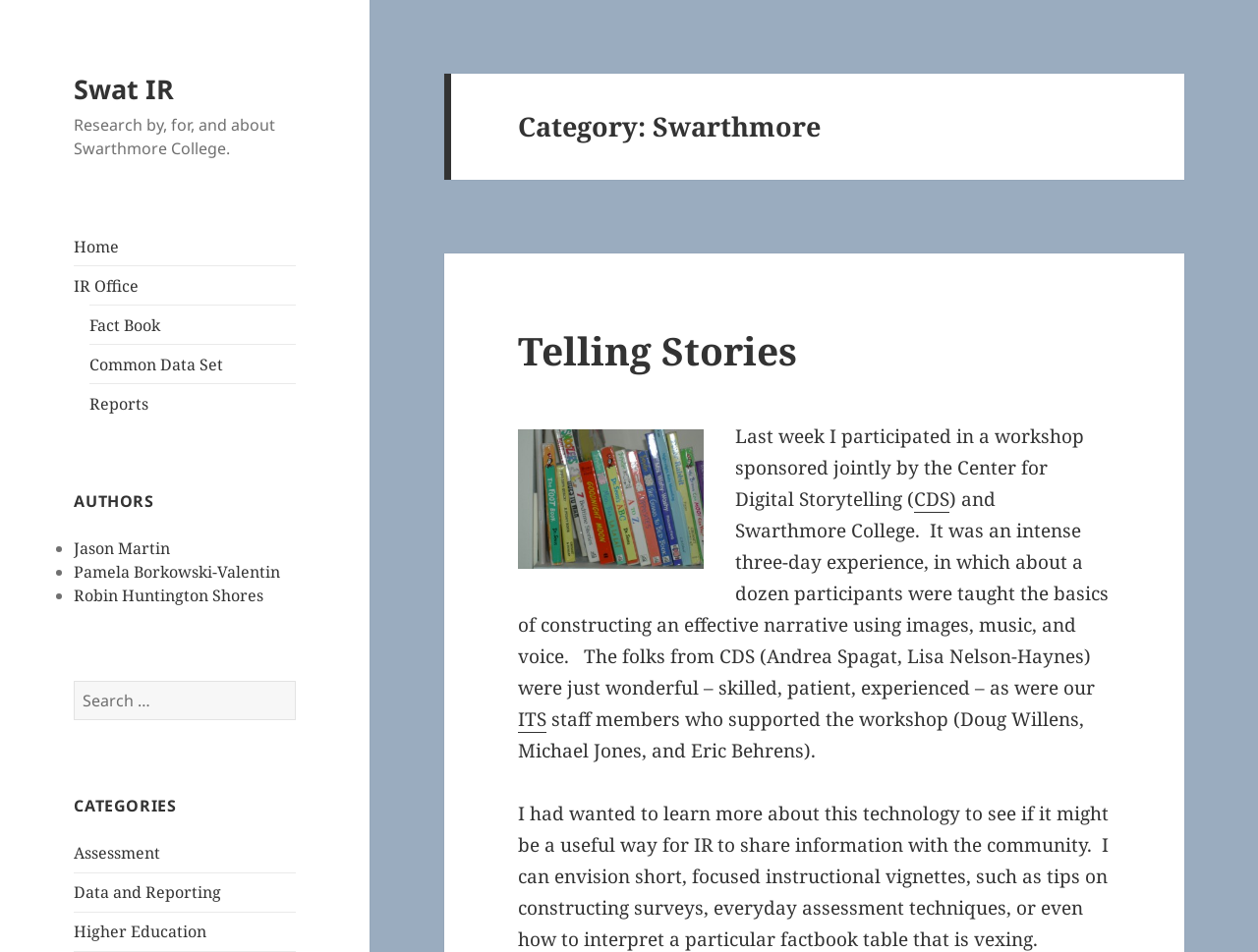What is the purpose of the search box?
Based on the visual details in the image, please answer the question thoroughly.

The search box is located below the 'AUTHORS' and 'CATEGORIES' headings, and it has a label 'Search for:' which suggests that it is used to search for research-related content. The presence of links like 'Fact Book', 'Common Data Set', and 'Reports' also supports this conclusion.